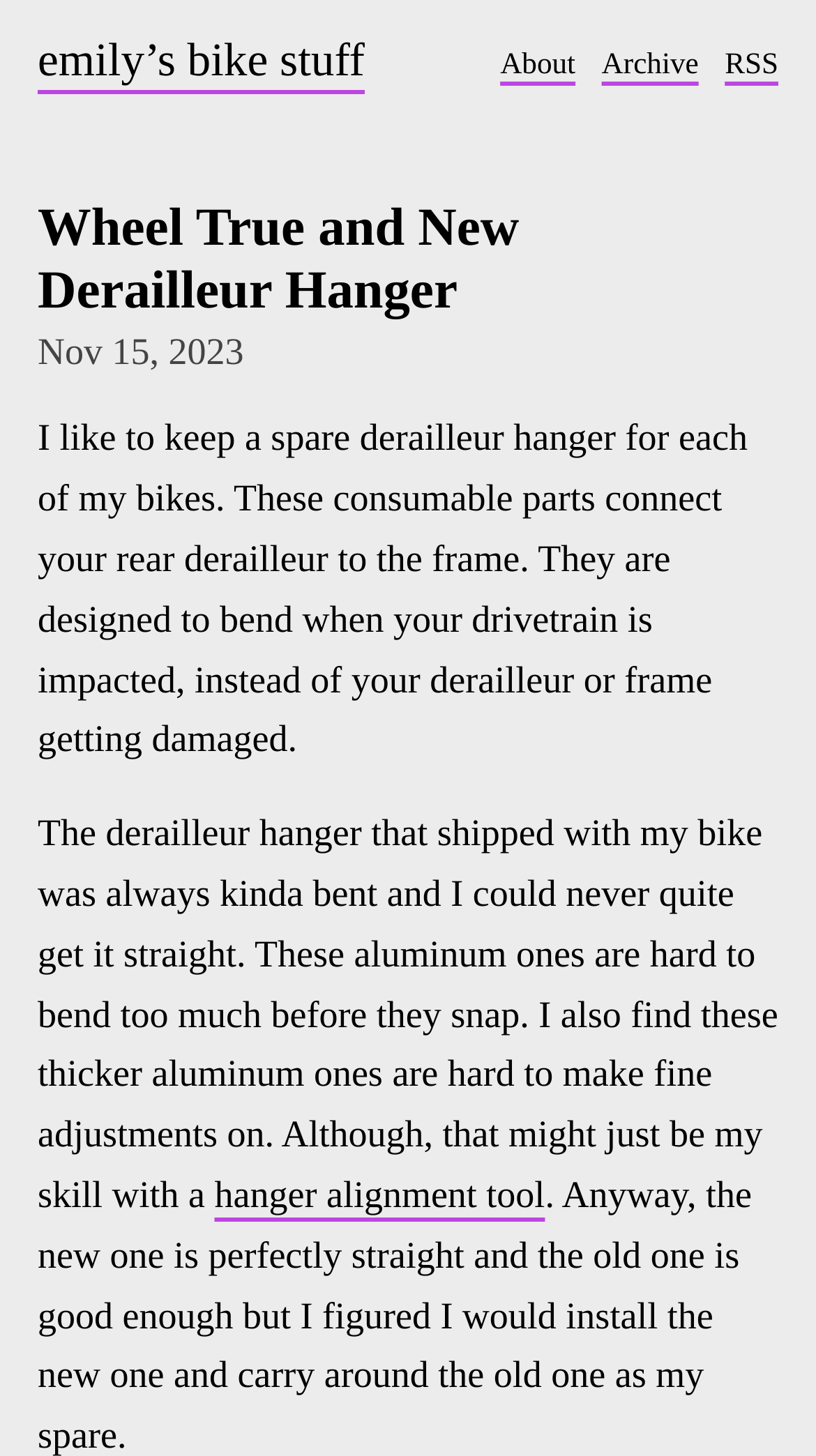Give a detailed explanation of the elements present on the webpage.

The webpage is about a personal blog, specifically a post titled "Wheel True and New Derailleur Hanger" on "emily's bike stuff". At the top left, there is a link to the blog's homepage, followed by links to "About", "Archive", and "RSS" on the same line, moving from left to right. 

Below the links, there is a heading with the same title as the blog post, "Wheel True and New Derailleur Hanger", which is also a clickable link. To the right of the heading, there is a timestamp indicating the post was published on "Nov 15, 2023". 

The main content of the blog post is a paragraph of text that discusses the importance of keeping spare derailleur hangers for bicycles. The text explains that these parts are designed to bend when the drivetrain is impacted, protecting the derailleur and frame from damage. 

Further down, there is another paragraph of text that shares the author's personal experience with a derailleur hanger that came with their bike, which was always bent and difficult to adjust. The text also mentions that thicker aluminum hangers are hard to bend and make fine adjustments on. Within this paragraph, there is a link to a "hanger alignment tool".